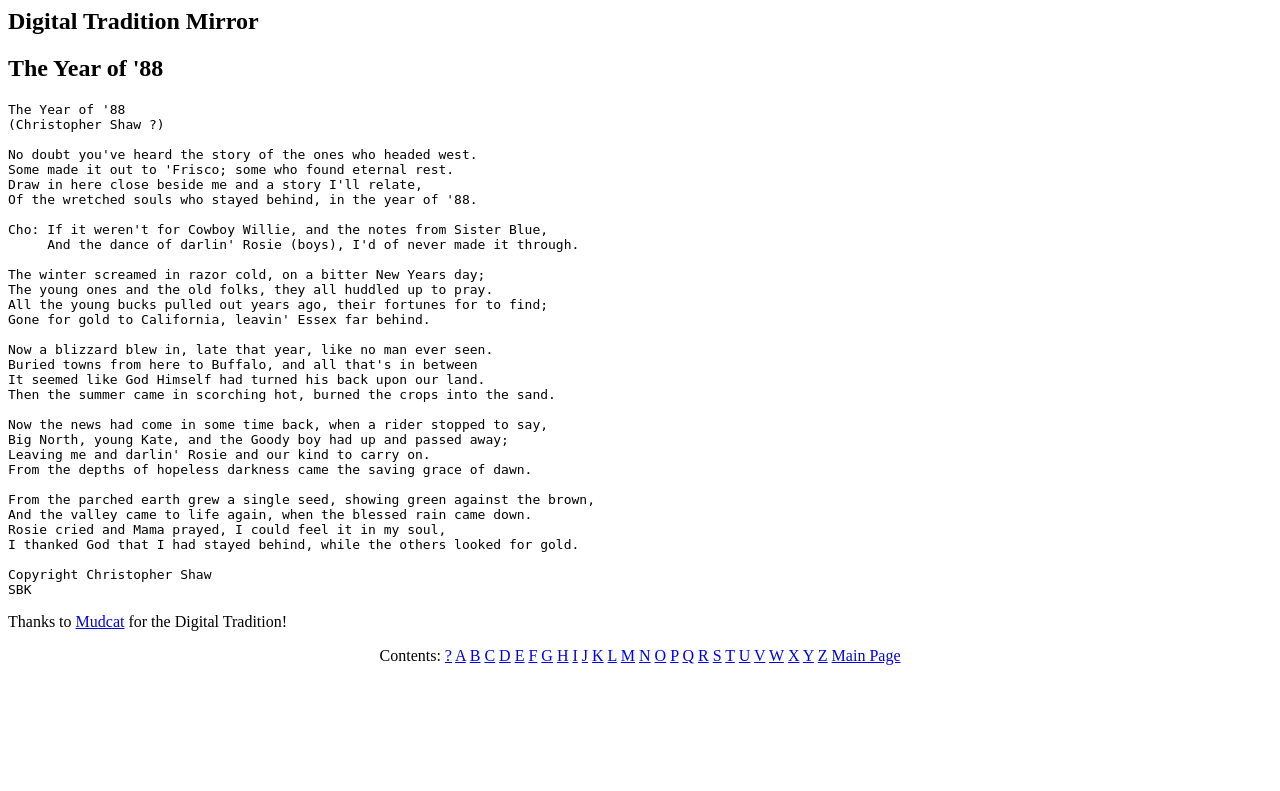Using the element description: "Main Page", determine the bounding box coordinates. The coordinates should be in the format [left, top, right, bottom], with values between 0 and 1.

[0.65, 0.818, 0.704, 0.839]